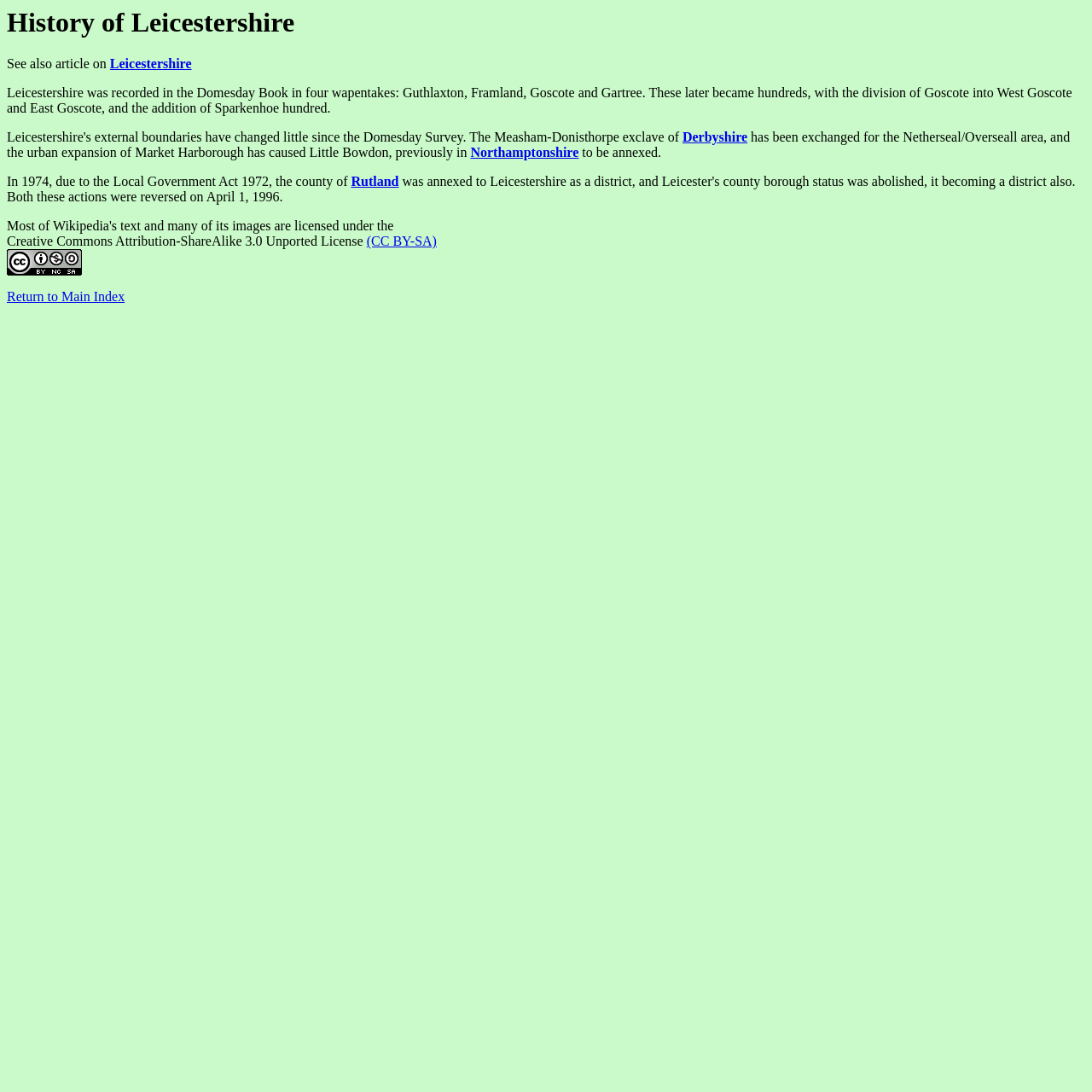Identify the coordinates of the bounding box for the element that must be clicked to accomplish the instruction: "Read about Domesday Book".

[0.18, 0.078, 0.264, 0.092]